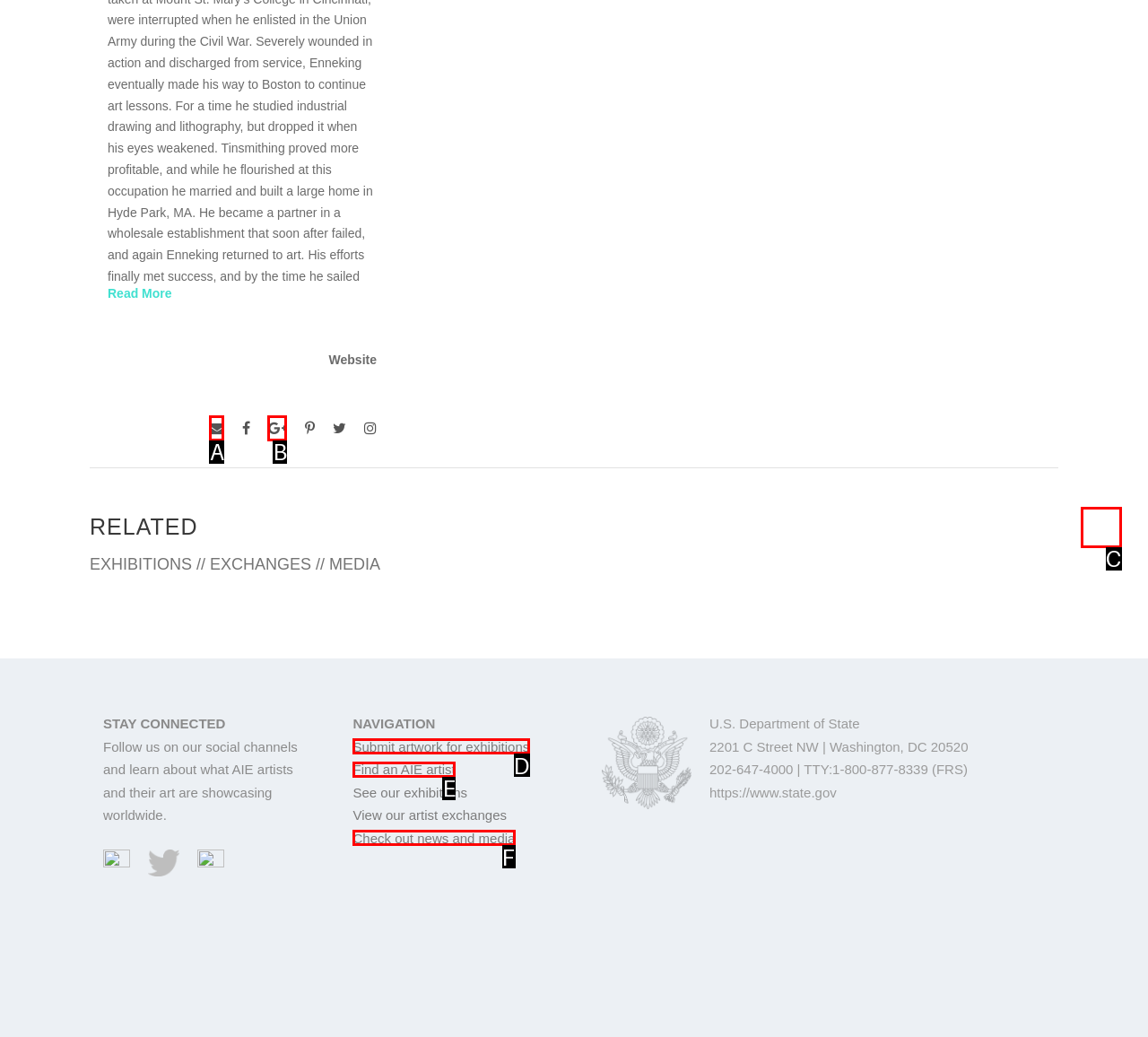Using the description: Check out news and media, find the best-matching HTML element. Indicate your answer with the letter of the chosen option.

F